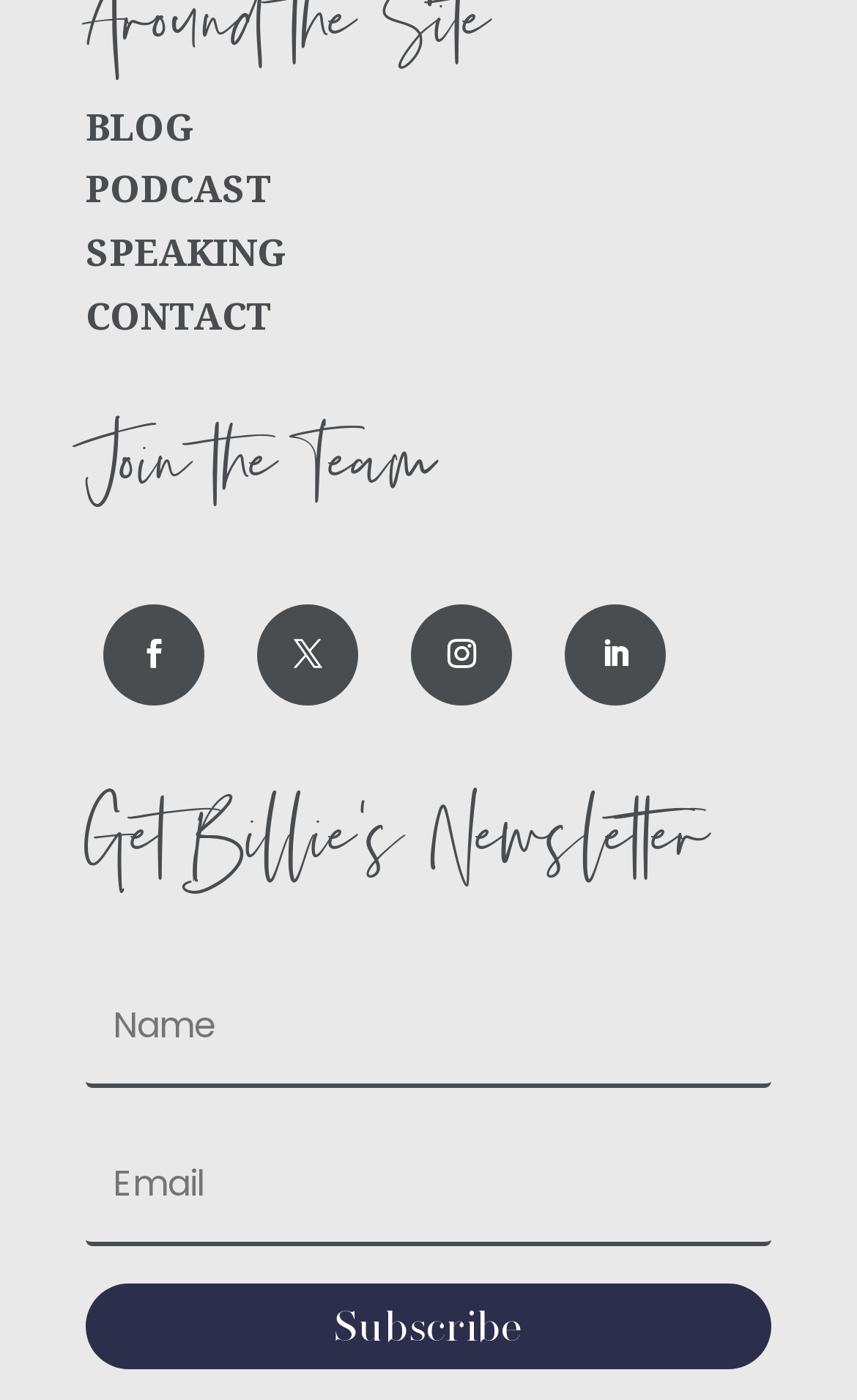Using the element description: "Contact", determine the bounding box coordinates. The coordinates should be in the format [left, top, right, bottom], with values between 0 and 1.

[0.1, 0.207, 0.318, 0.244]